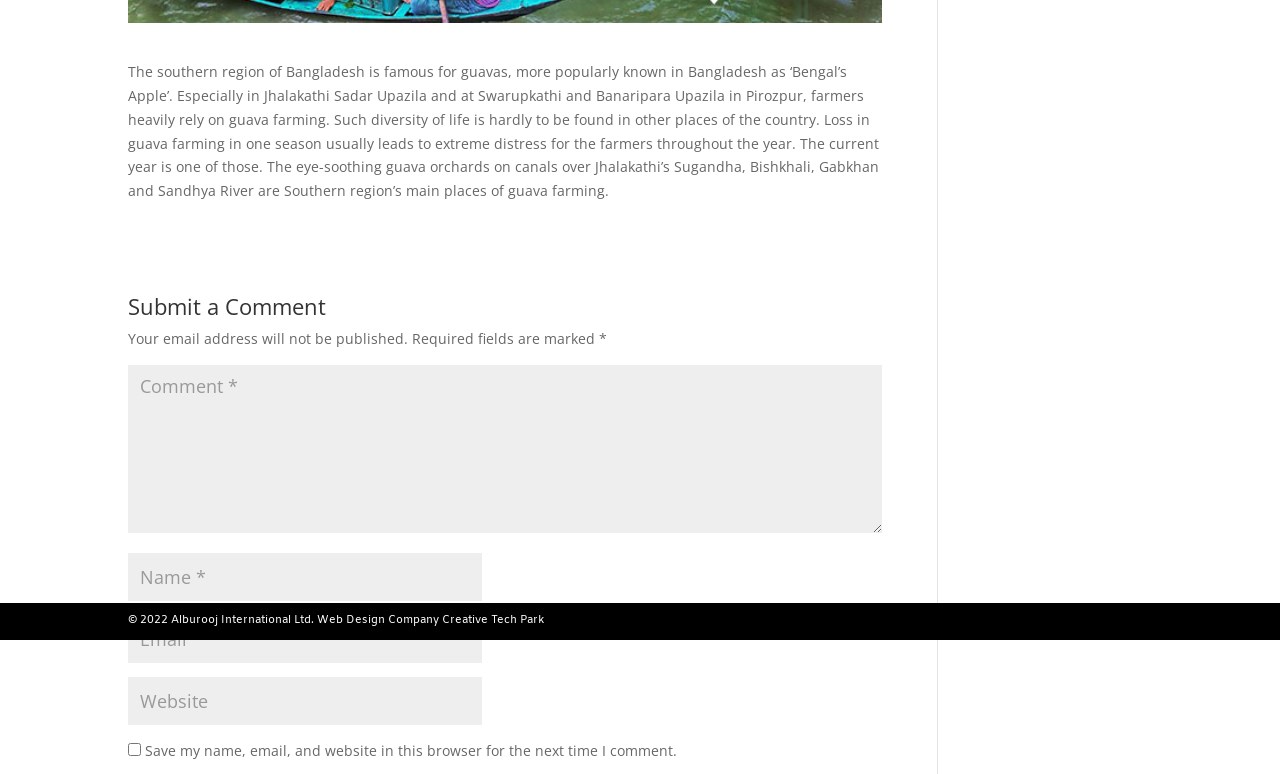Bounding box coordinates are specified in the format (top-left x, top-left y, bottom-right x, bottom-right y). All values are floating point numbers bounded between 0 and 1. Please provide the bounding box coordinate of the region this sentence describes: Web Design Company

[0.248, 0.792, 0.343, 0.81]